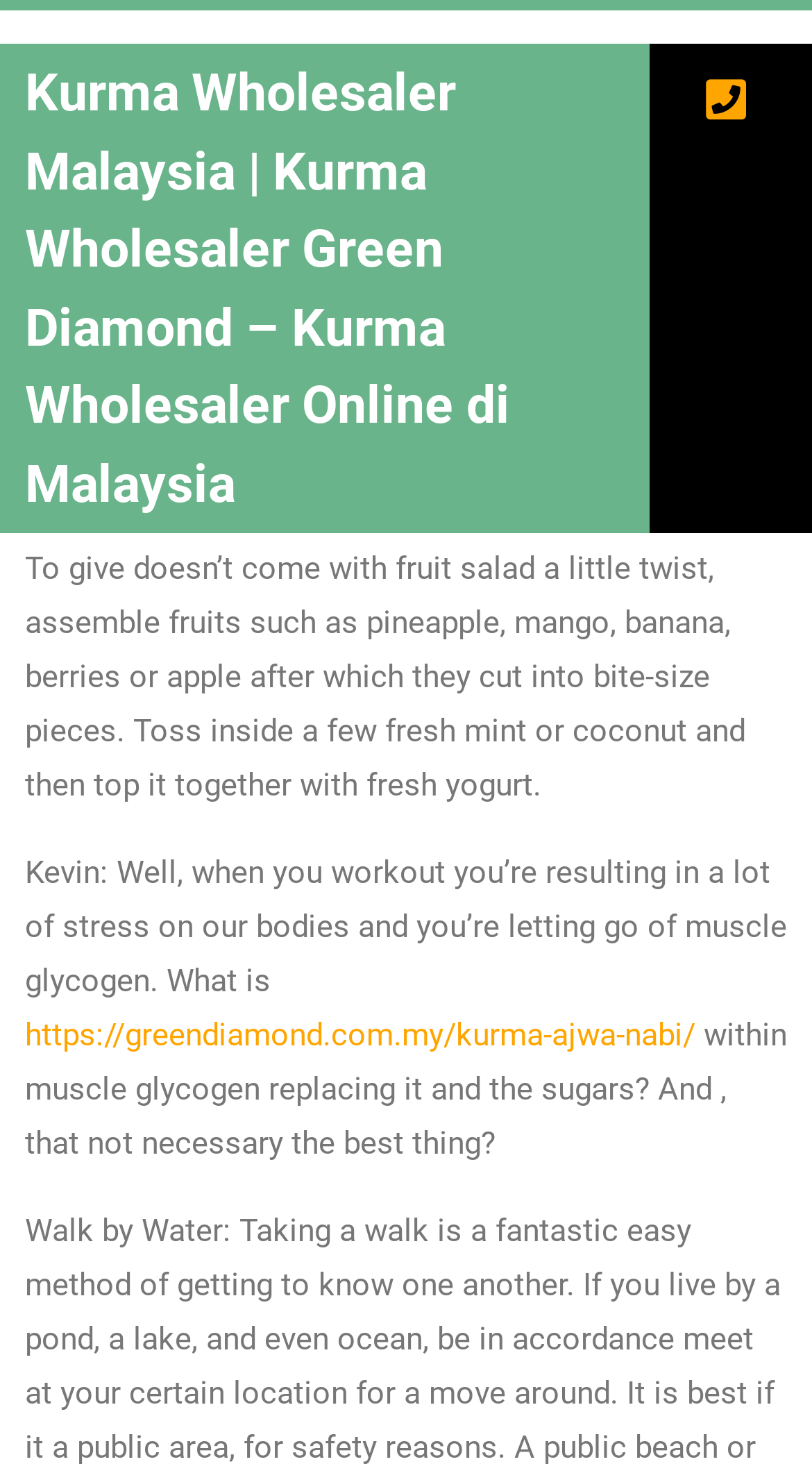Given the element description, predict the bounding box coordinates in the format (top-left x, top-left y, bottom-right x, bottom-right y), using floating point numbers between 0 and 1: CONTACT US

[0.869, 0.051, 0.931, 0.087]